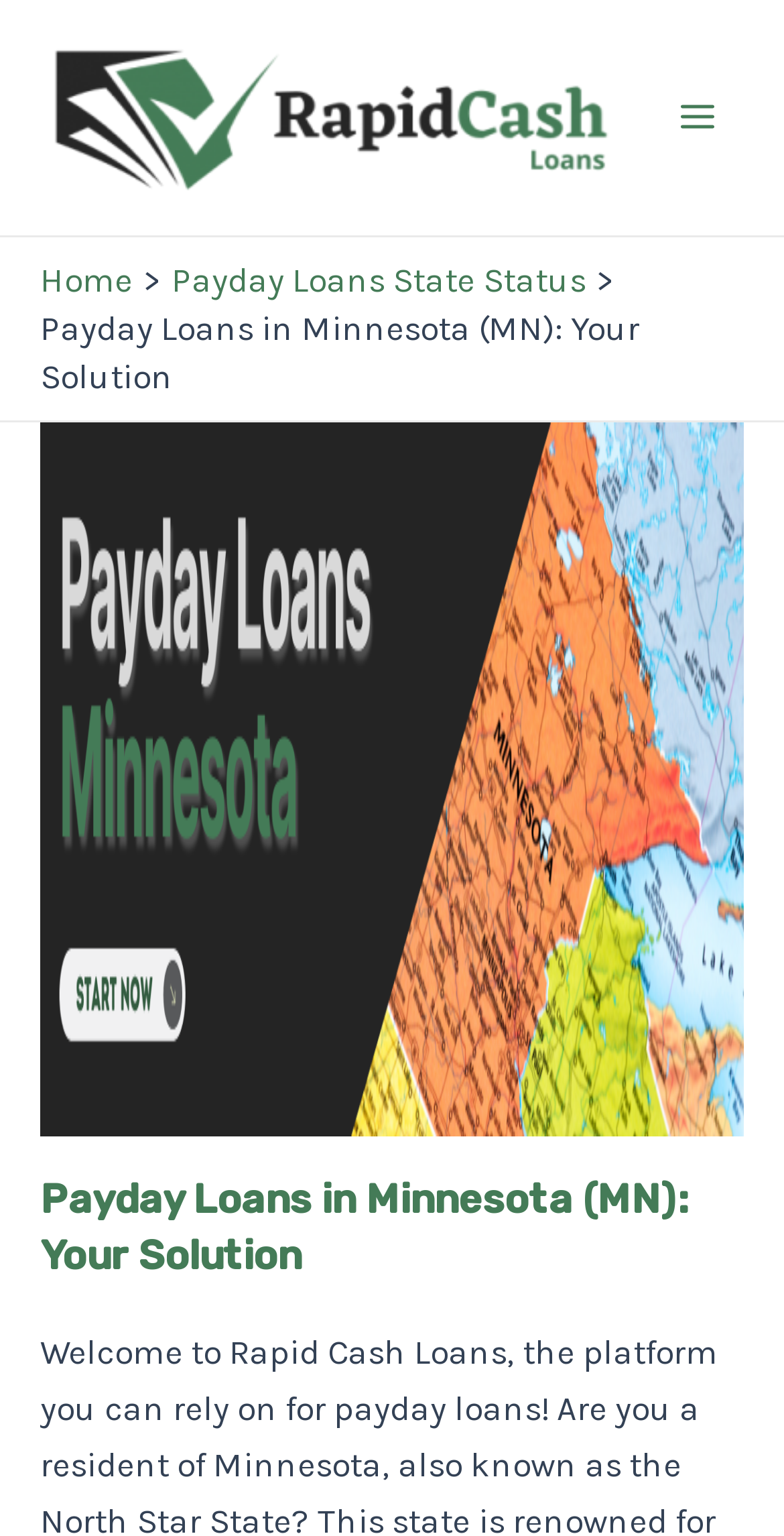Give the bounding box coordinates for the element described by: "alt="Rapid Cash Loans"".

[0.051, 0.061, 0.781, 0.087]